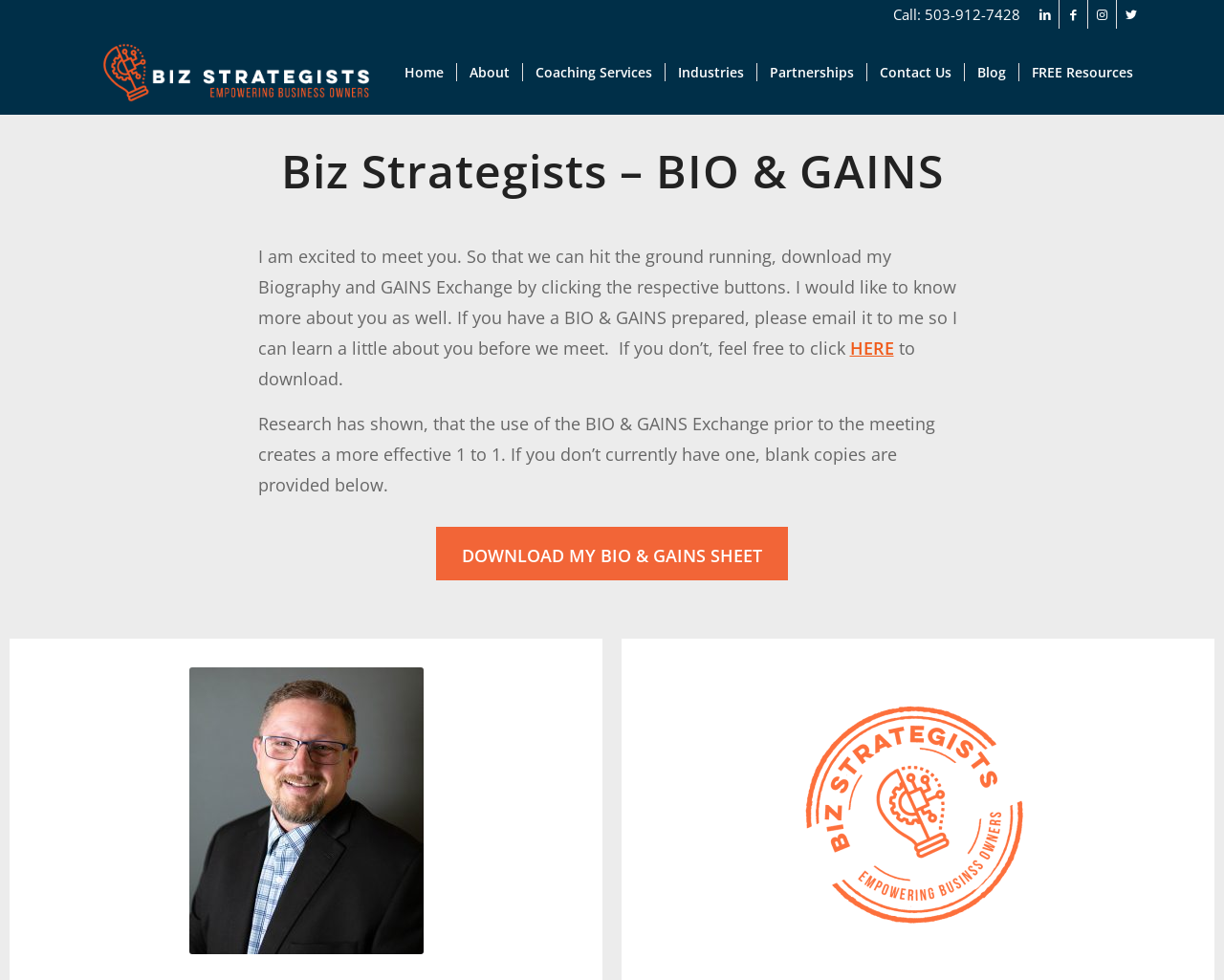Please answer the following question using a single word or phrase: 
What is the profession of the person in the image?

Business Coach